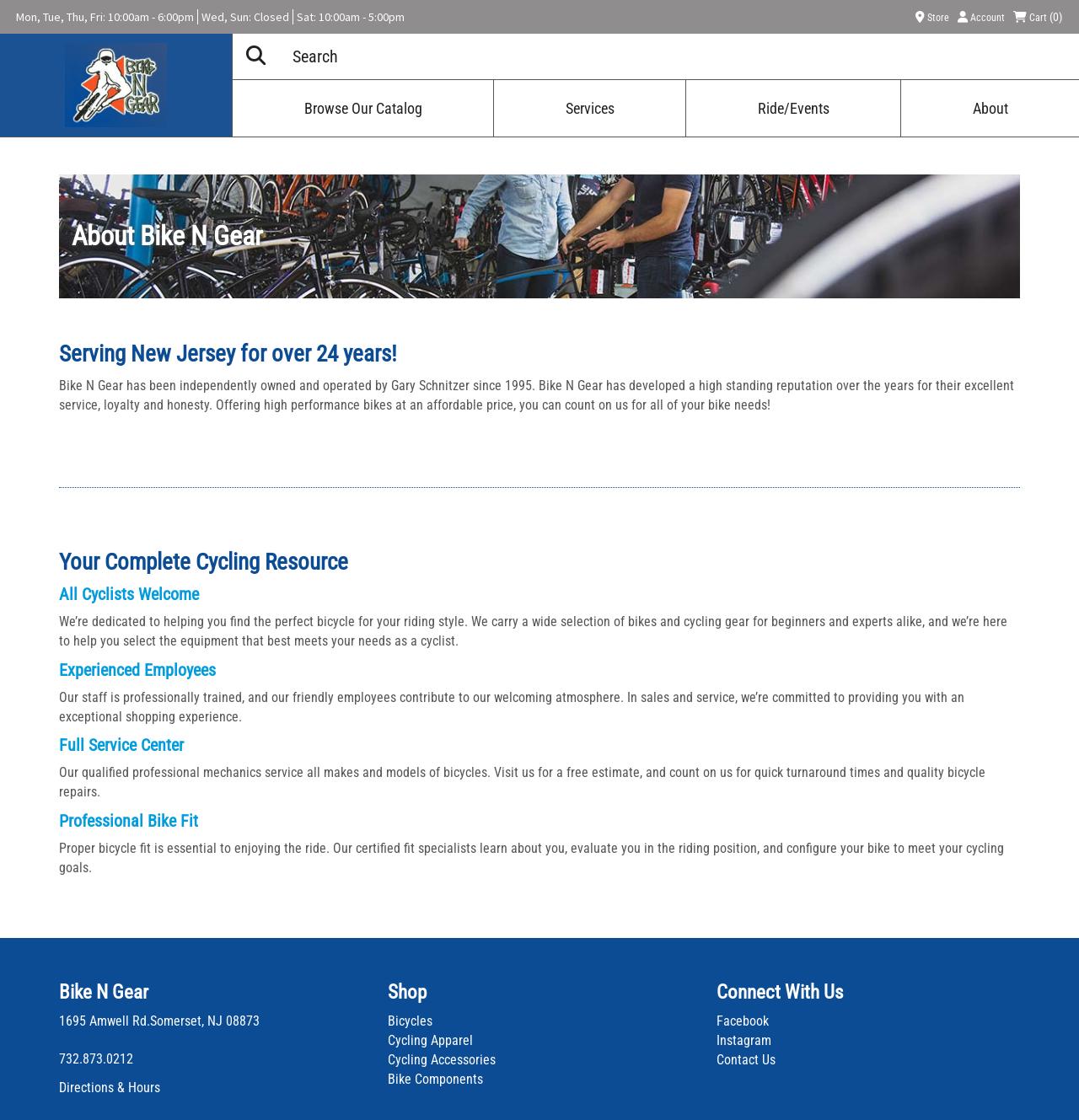Please find the bounding box coordinates in the format (top-left x, top-left y, bottom-right x, bottom-right y) for the given element description. Ensure the coordinates are floating point numbers between 0 and 1. Description: Directions & Hours

[0.055, 0.964, 0.148, 0.978]